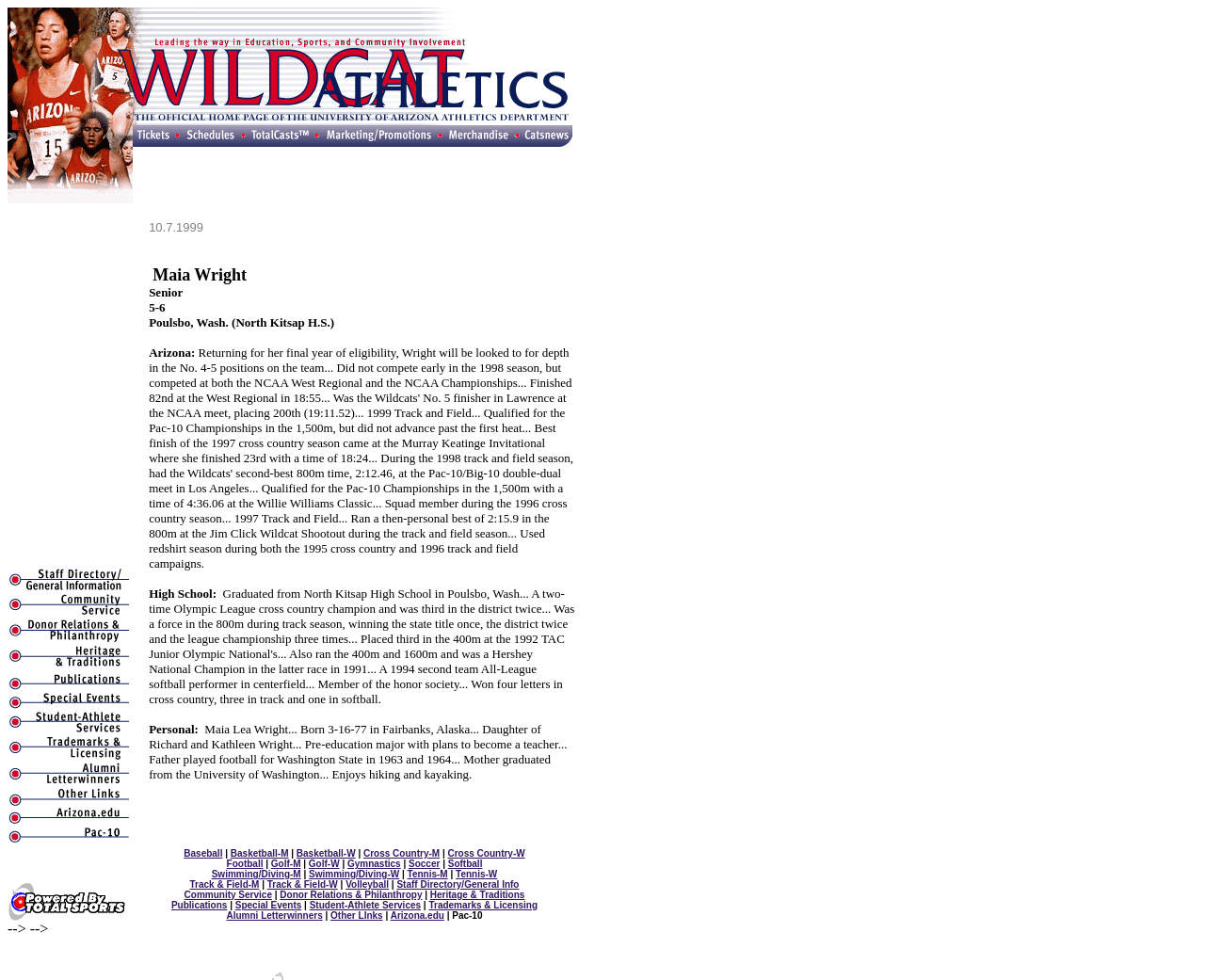What is the name of Maia Wright's high school?
Can you give a detailed and elaborate answer to the question?

I found Maia Wright's profile, and it mentions that she graduated from North Kitsap High School in Poulsbo, Wash.